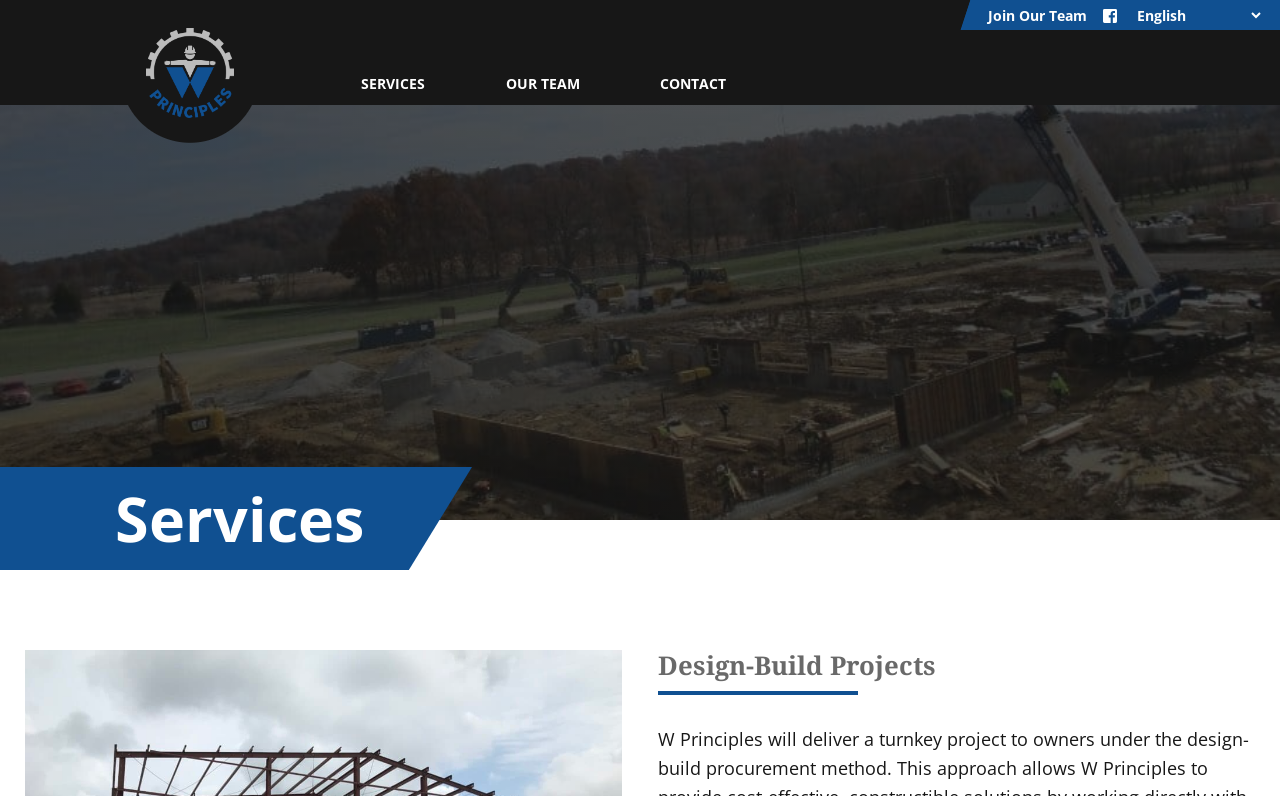How many main navigation links are there?
Please use the image to provide an in-depth answer to the question.

The main navigation links can be found under the 'Main' navigation element, which contains four links: 'HOME', 'SERVICES', 'OUR TEAM', and 'CONTACT'.